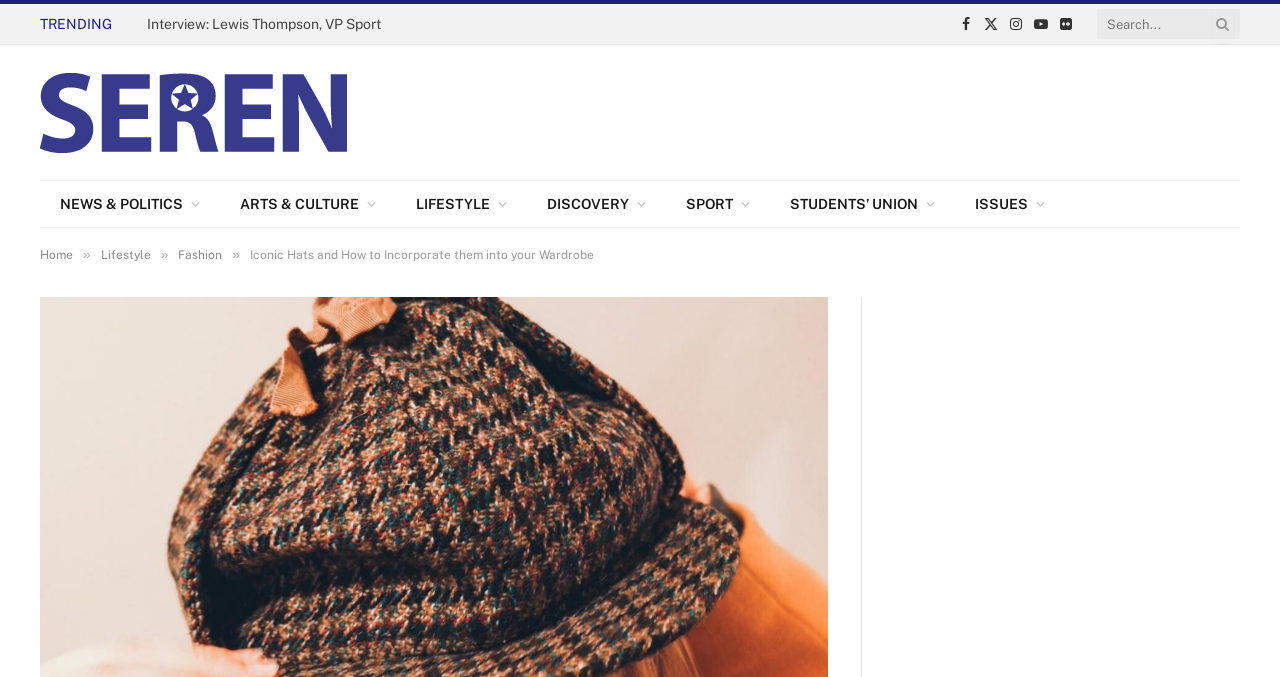What is the purpose of the textbox at the top right corner of the webpage?
Kindly give a detailed and elaborate answer to the question.

The purpose of the textbox at the top right corner of the webpage is to allow users to search for content on the website, as indicated by the presence of a search icon and the placeholder text 'Search...'.